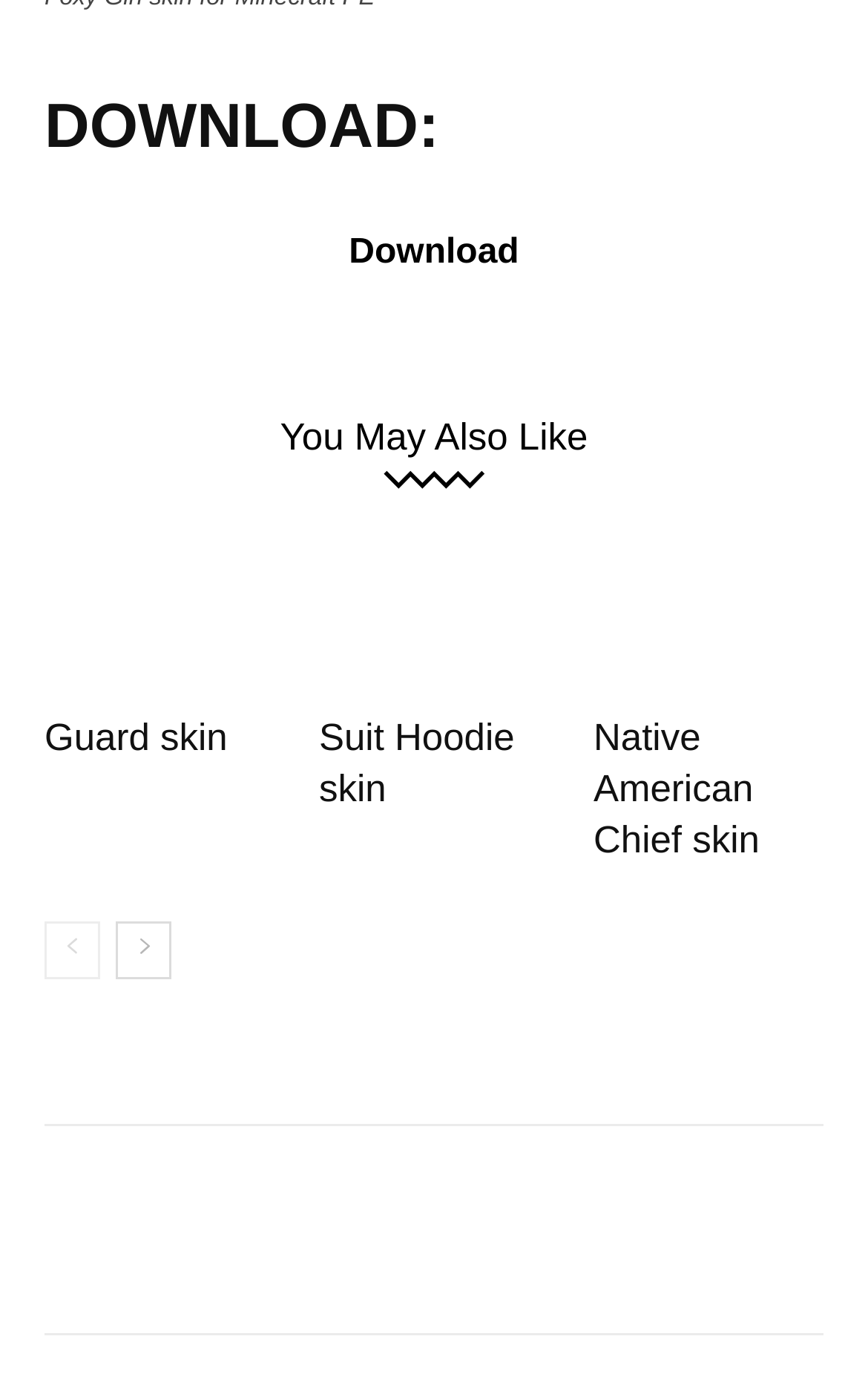Identify the bounding box coordinates of the region that needs to be clicked to carry out this instruction: "download Foxy Girl skin for Minecraft PE". Provide these coordinates as four float numbers ranging from 0 to 1, i.e., [left, top, right, bottom].

[0.402, 0.689, 0.598, 0.716]